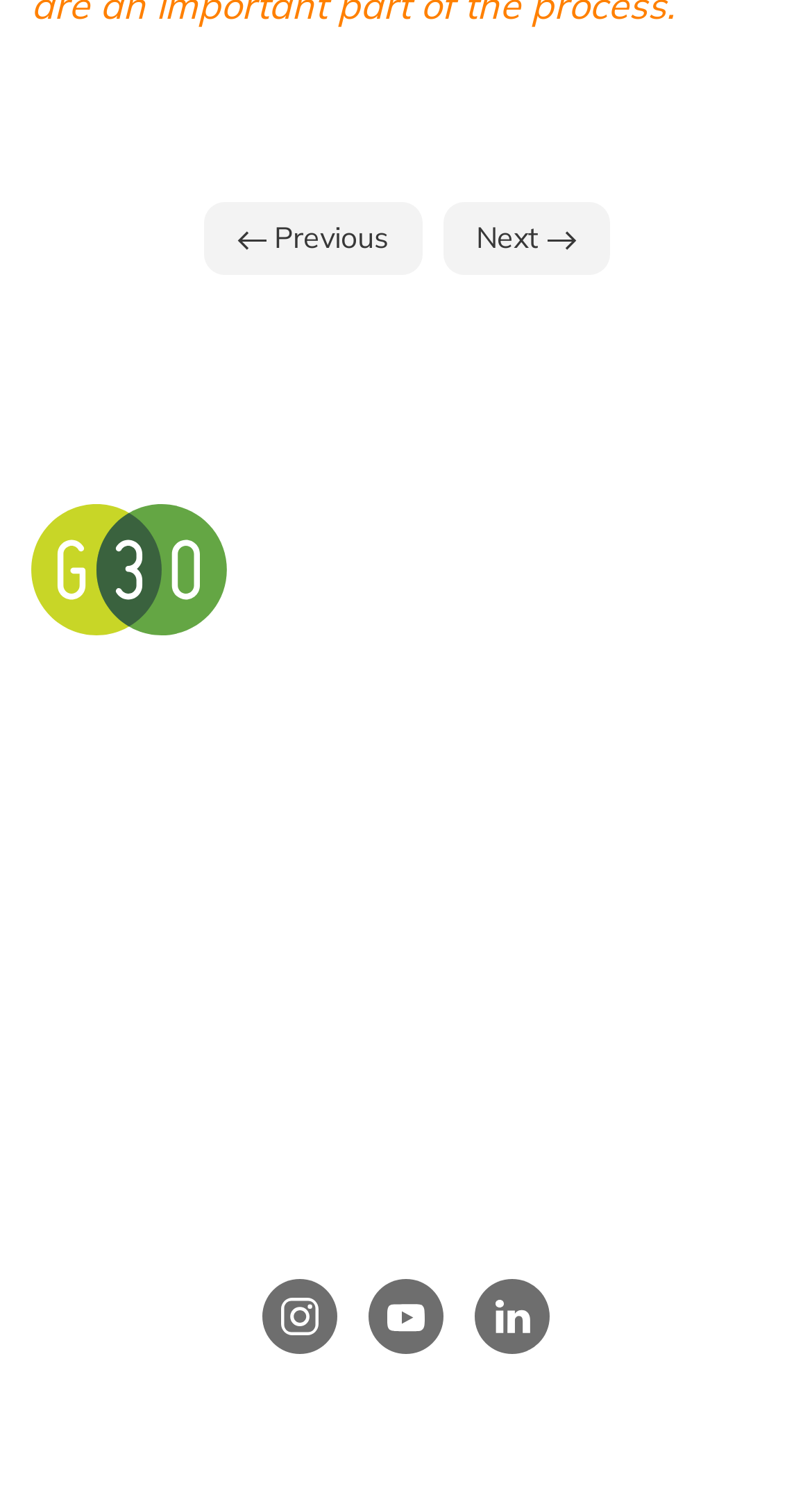Please predict the bounding box coordinates (top-left x, top-left y, bottom-right x, bottom-right y) for the UI element in the screenshot that fits the description: Contact us

[0.394, 0.703, 0.606, 0.739]